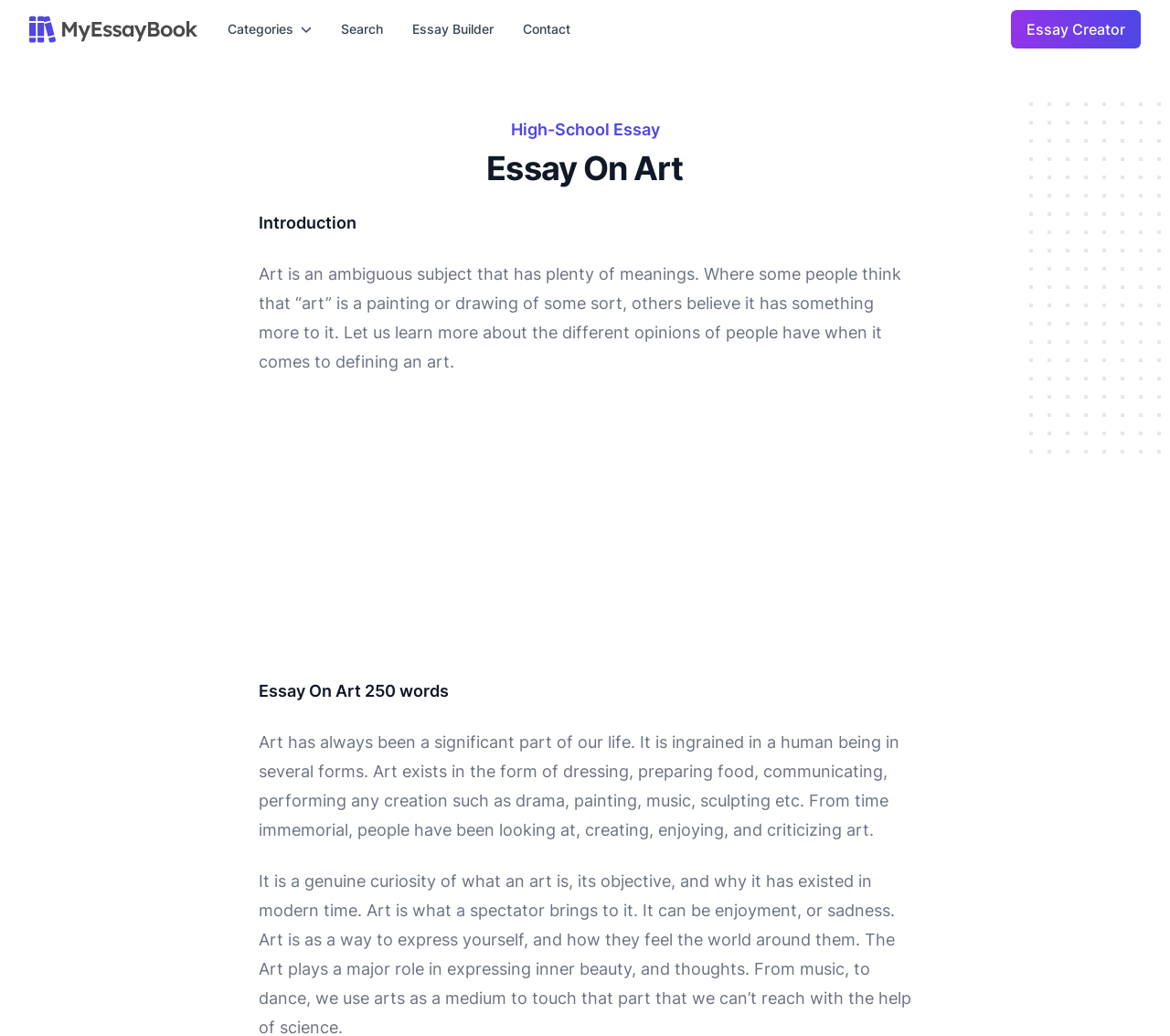Answer briefly with one word or phrase:
What is the format of the essay?

Introduction and body